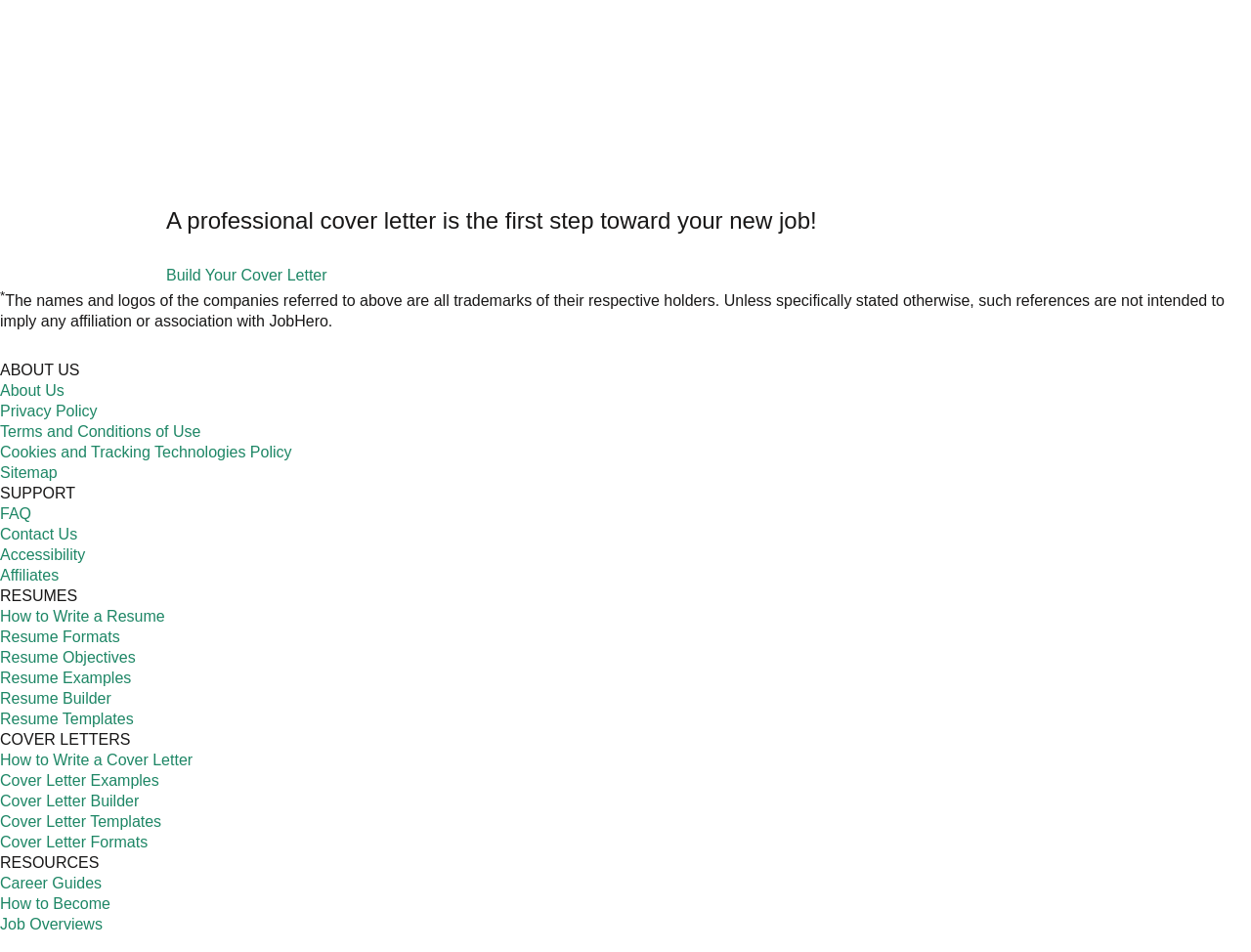Answer the following query with a single word or phrase:
What type of resources are listed under 'RESOURCES'?

Career Guides, Job Overviews, etc.